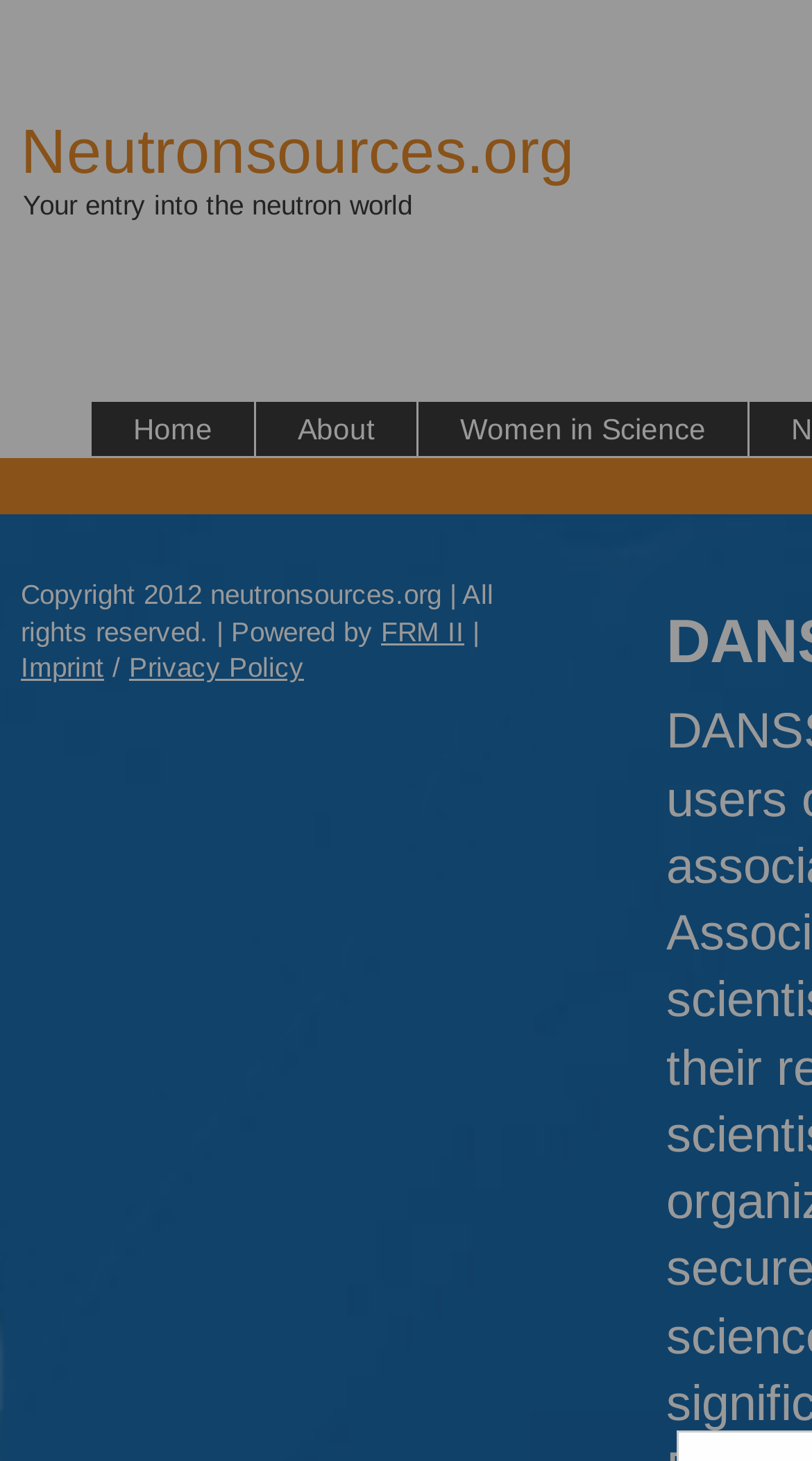How many links are there in the footer section?
Please provide a comprehensive answer based on the details in the screenshot.

I examined the footer section of the webpage and found 4 links, which are 'Imprint', 'Privacy Policy', 'FRM II', and 'neutronsources.org'.